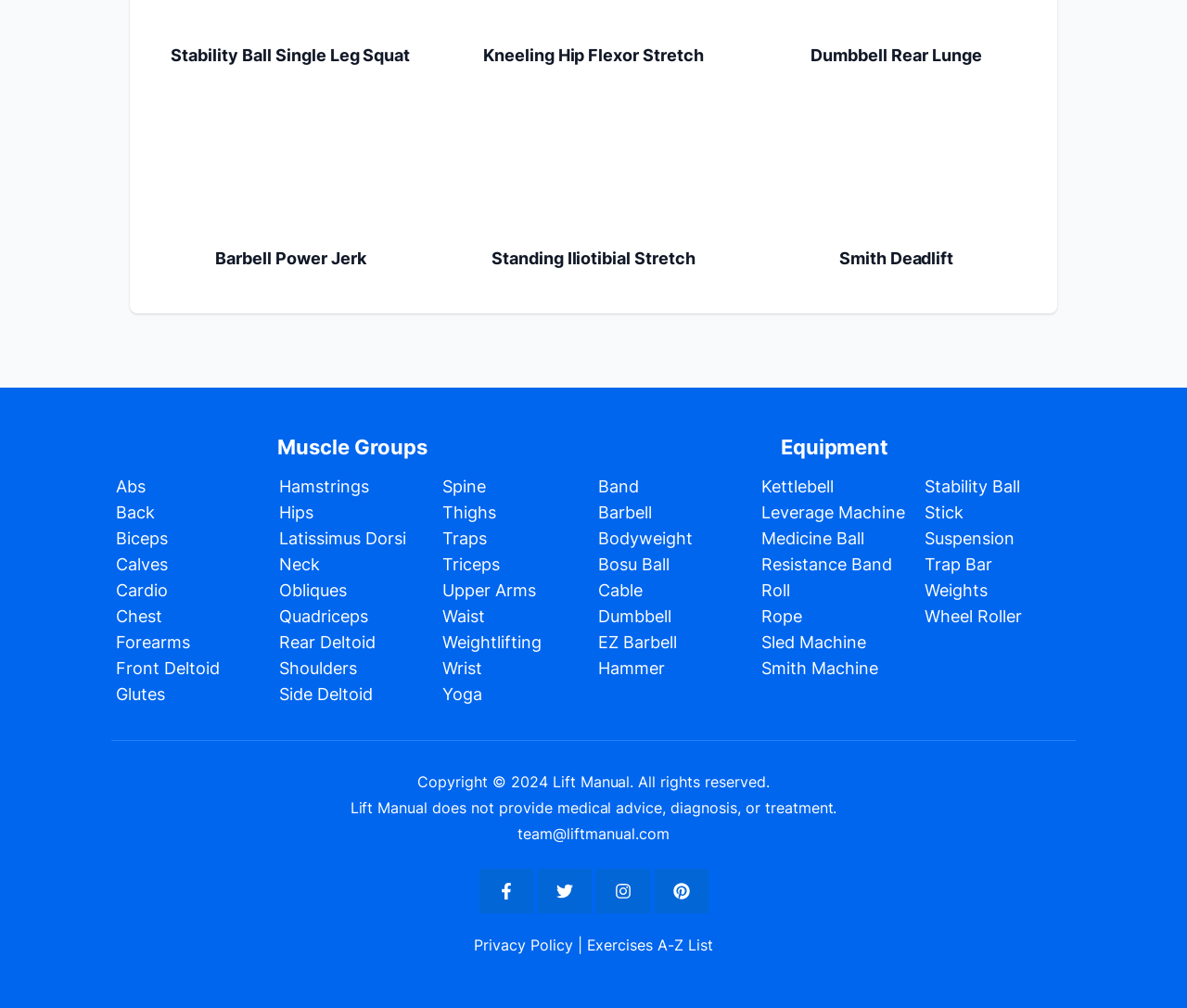Please identify the coordinates of the bounding box that should be clicked to fulfill this instruction: "Select Abs".

[0.098, 0.473, 0.123, 0.492]